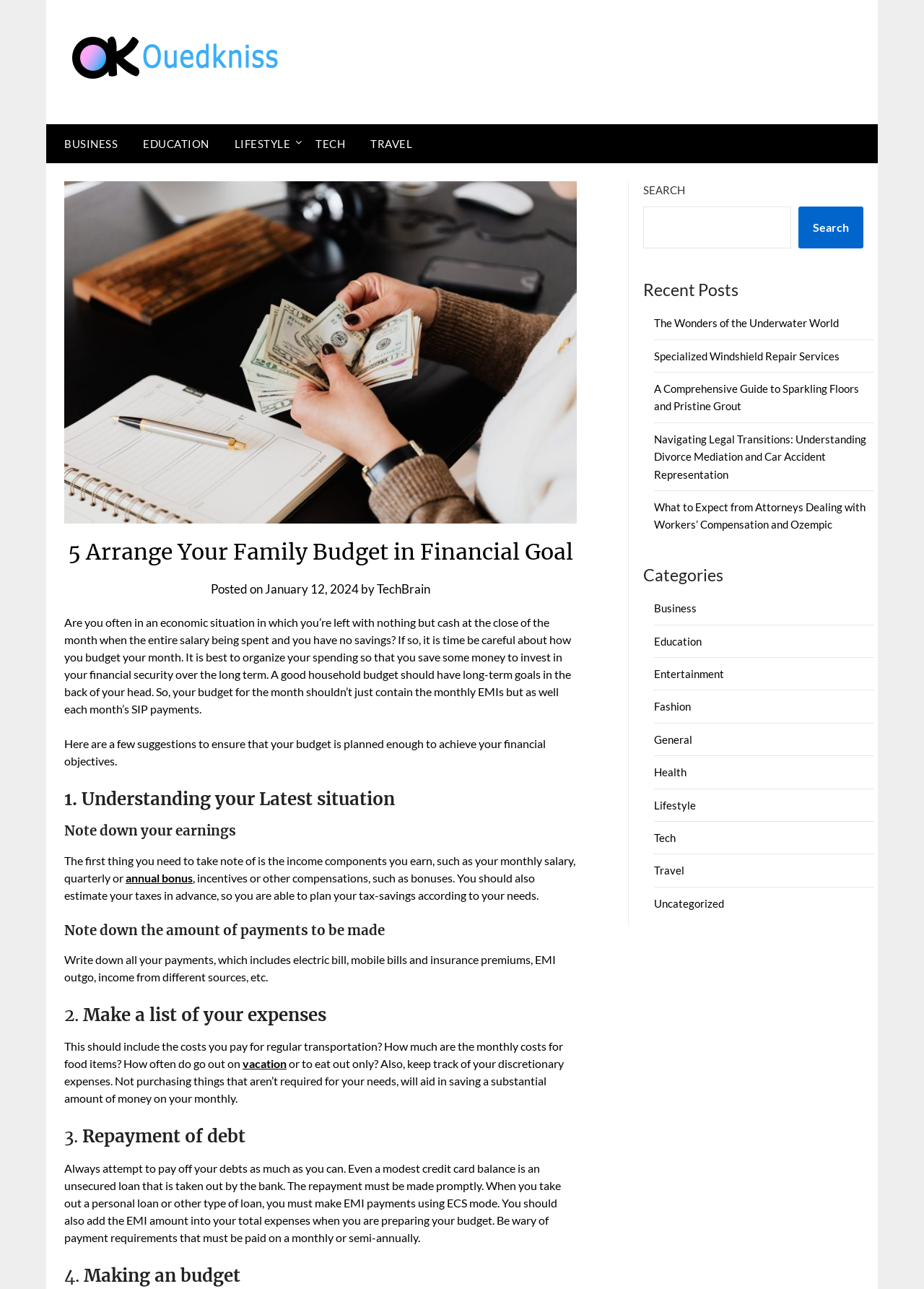Determine the bounding box coordinates of the clickable area required to perform the following instruction: "Search for something". The coordinates should be represented as four float numbers between 0 and 1: [left, top, right, bottom].

[0.696, 0.16, 0.856, 0.193]